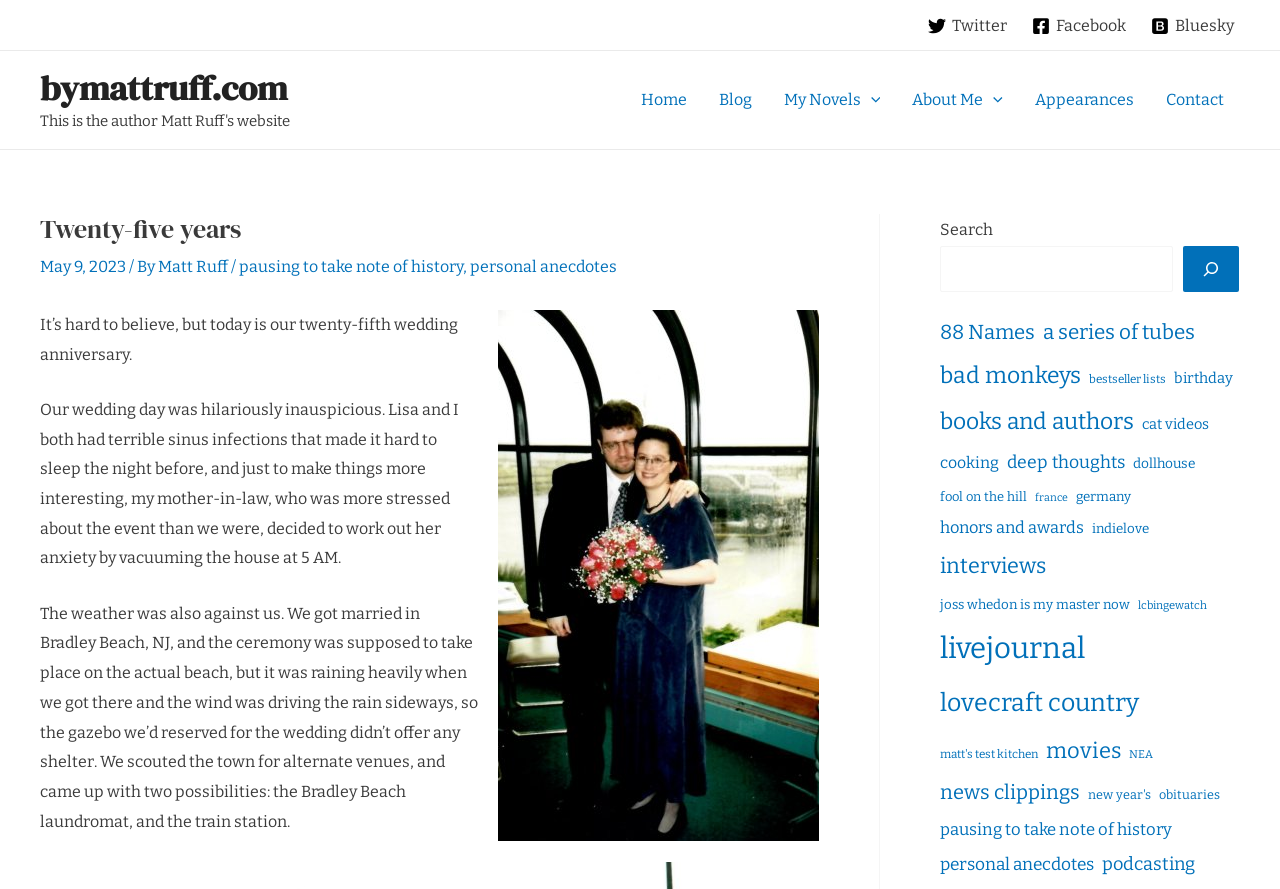Locate the bounding box coordinates of the element I should click to achieve the following instruction: "Explore 88 Names".

[0.734, 0.351, 0.809, 0.397]